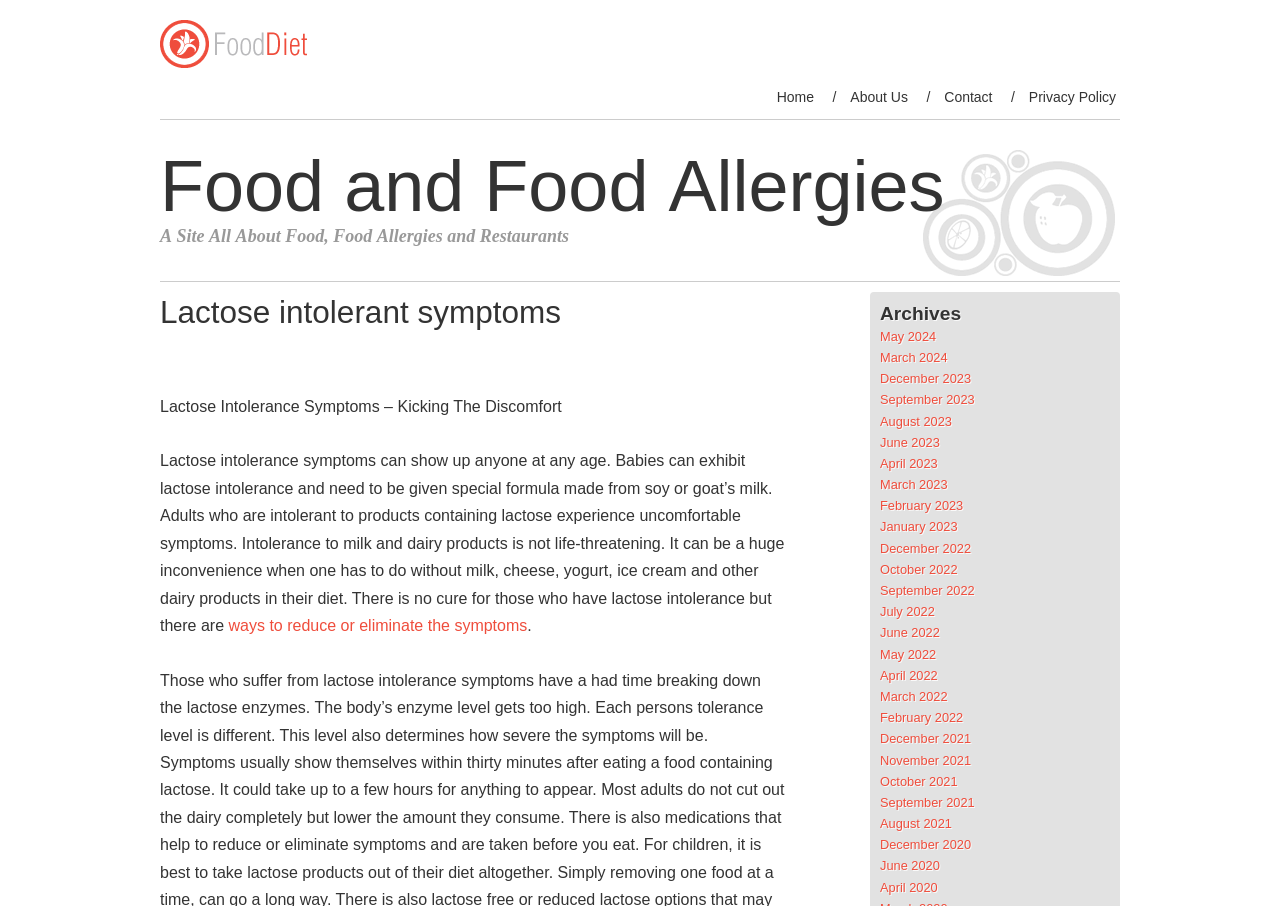Specify the bounding box coordinates of the area to click in order to follow the given instruction: "Learn about ways to reduce or eliminate lactose intolerance symptoms."

[0.179, 0.681, 0.412, 0.7]